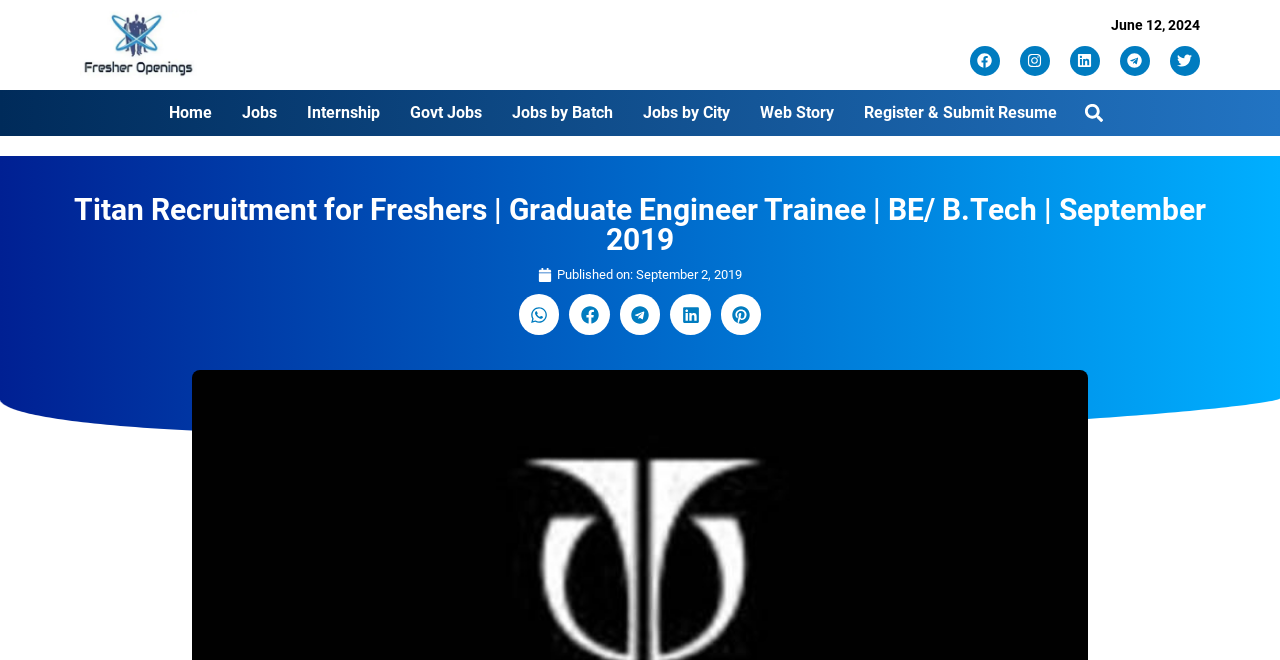Predict the bounding box of the UI element based on this description: "Web Story".

[0.594, 0.137, 0.651, 0.207]